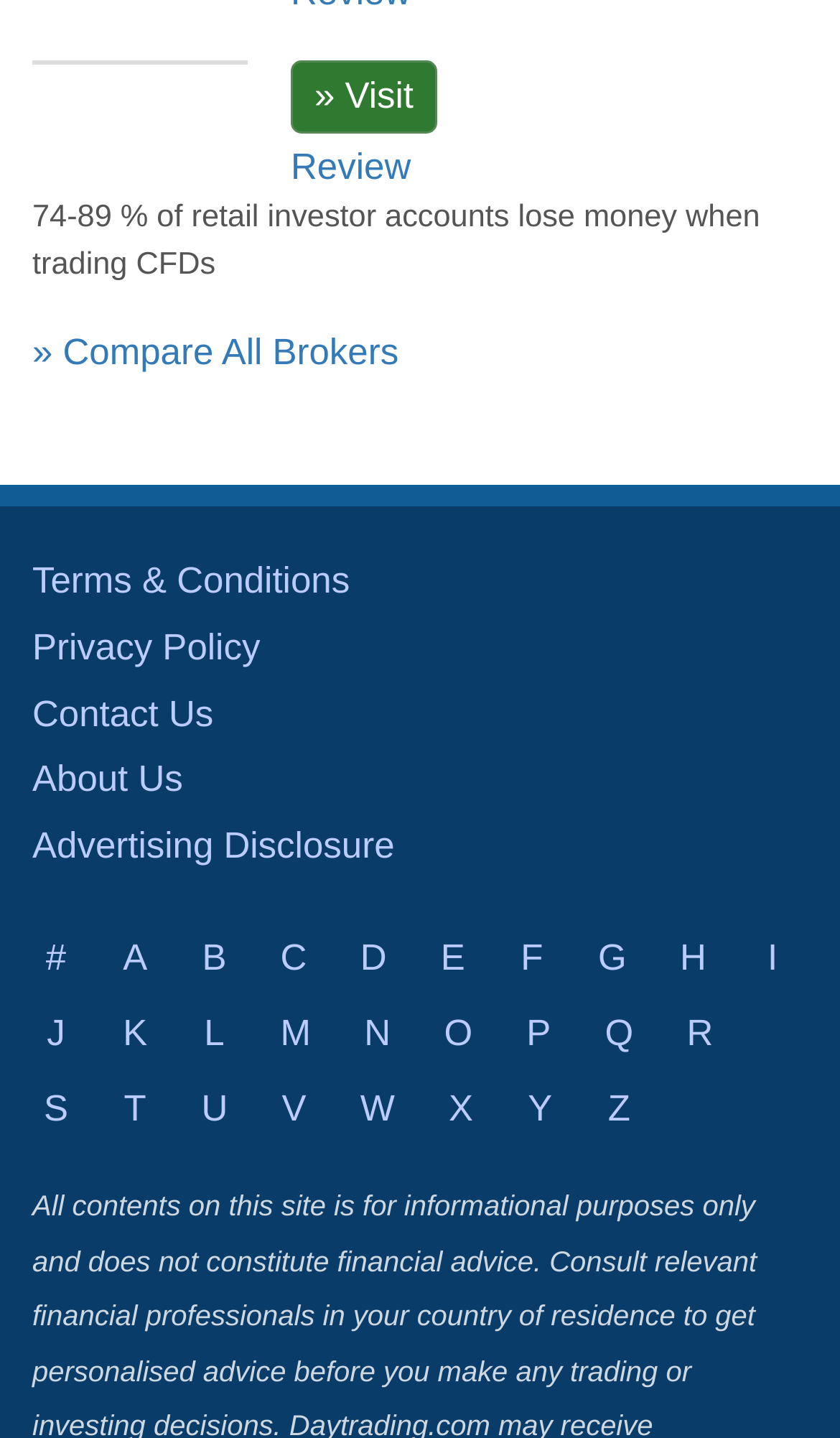Provide a brief response to the question below using a single word or phrase: 
What is the logo image on the top left?

Pepperstone logo